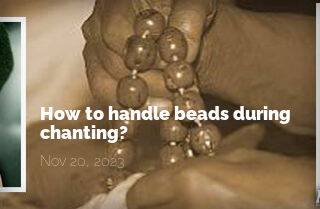Please answer the following question using a single word or phrase: When was the content created?

Nov 20, 2023